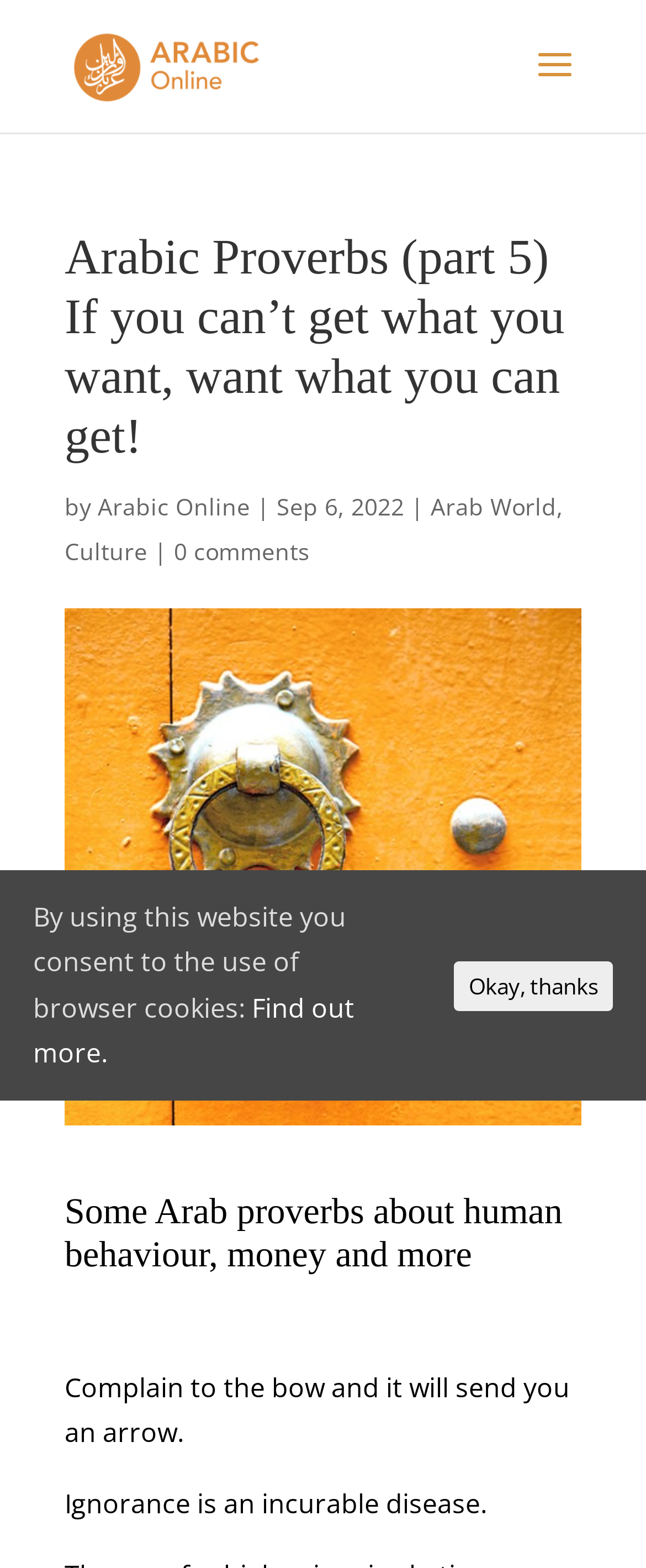Calculate the bounding box coordinates for the UI element based on the following description: "alt="Relationships First"". Ensure the coordinates are four float numbers between 0 and 1, i.e., [left, top, right, bottom].

None